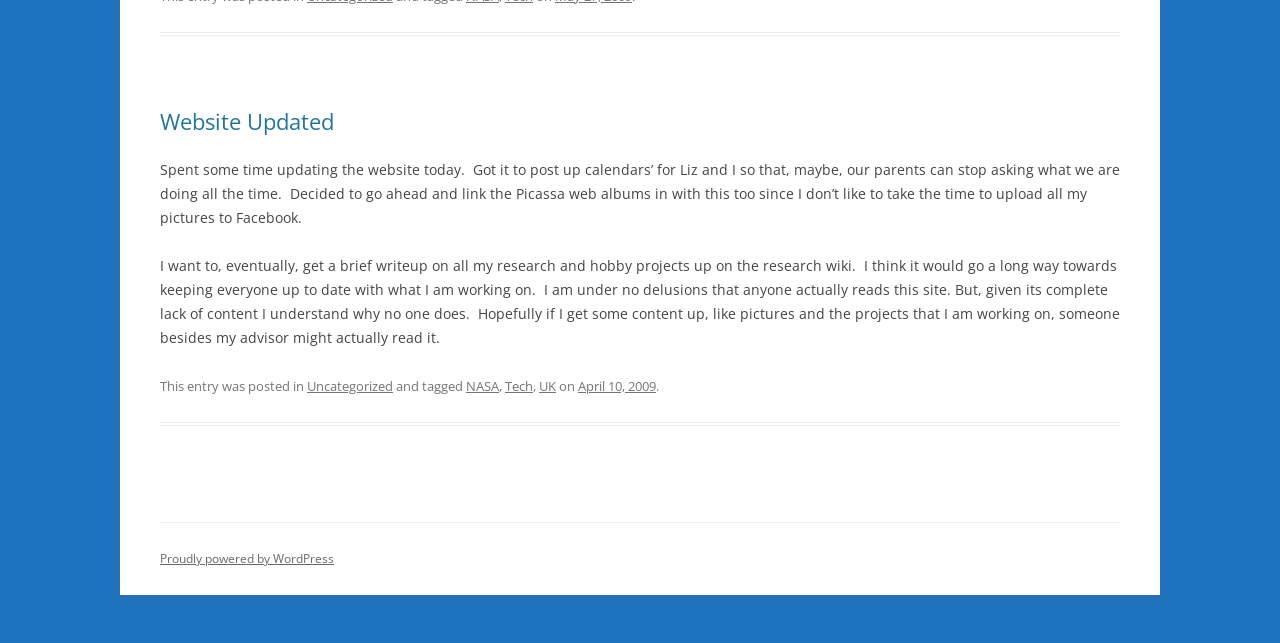Identify the bounding box coordinates for the UI element that matches this description: "Website Updated".

[0.125, 0.164, 0.261, 0.211]